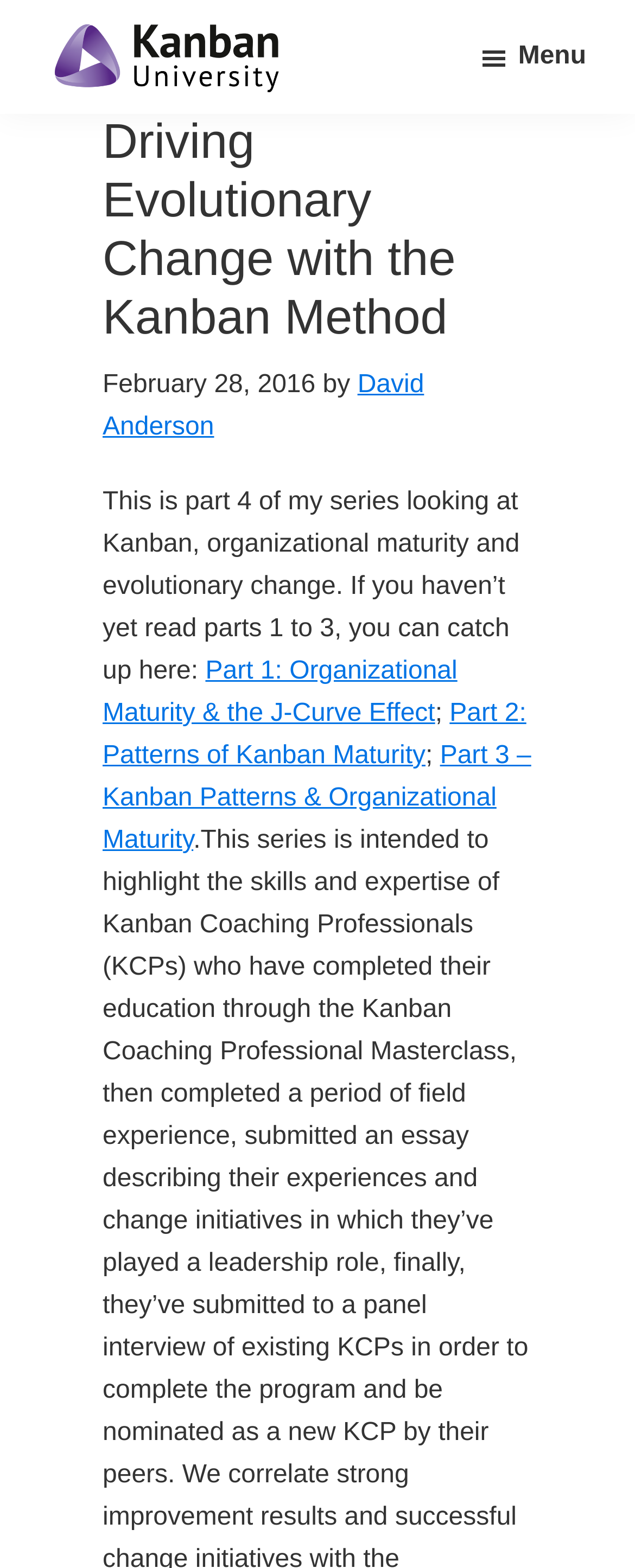How many parts are there in the series?
Please give a well-detailed answer to the question.

I found the answer by looking at the static text 'This is part 4 of my series...' which implies that there are at least 4 parts in the series.